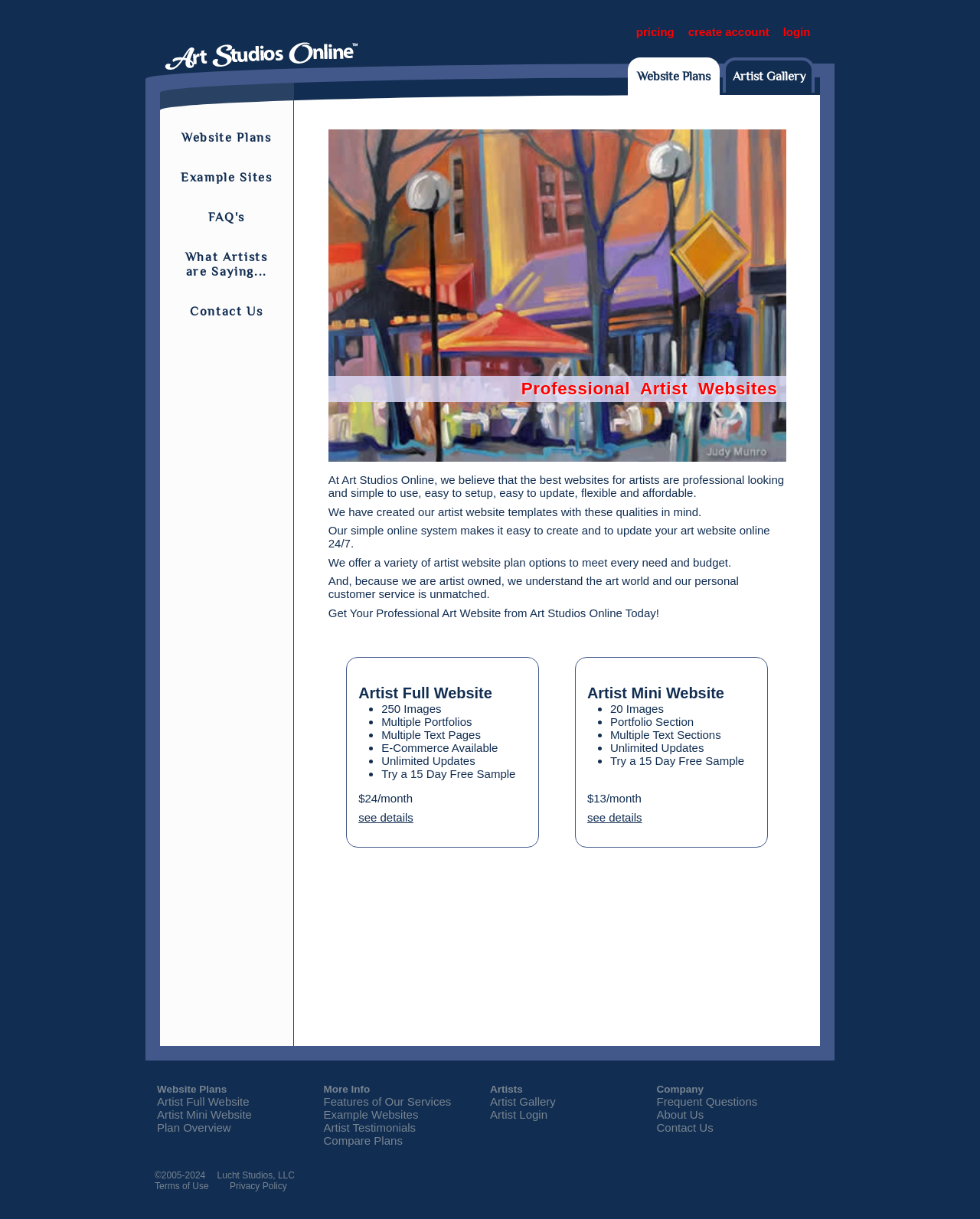Show the bounding box coordinates of the region that should be clicked to follow the instruction: "Click on the 'CONTACT US' link."

None